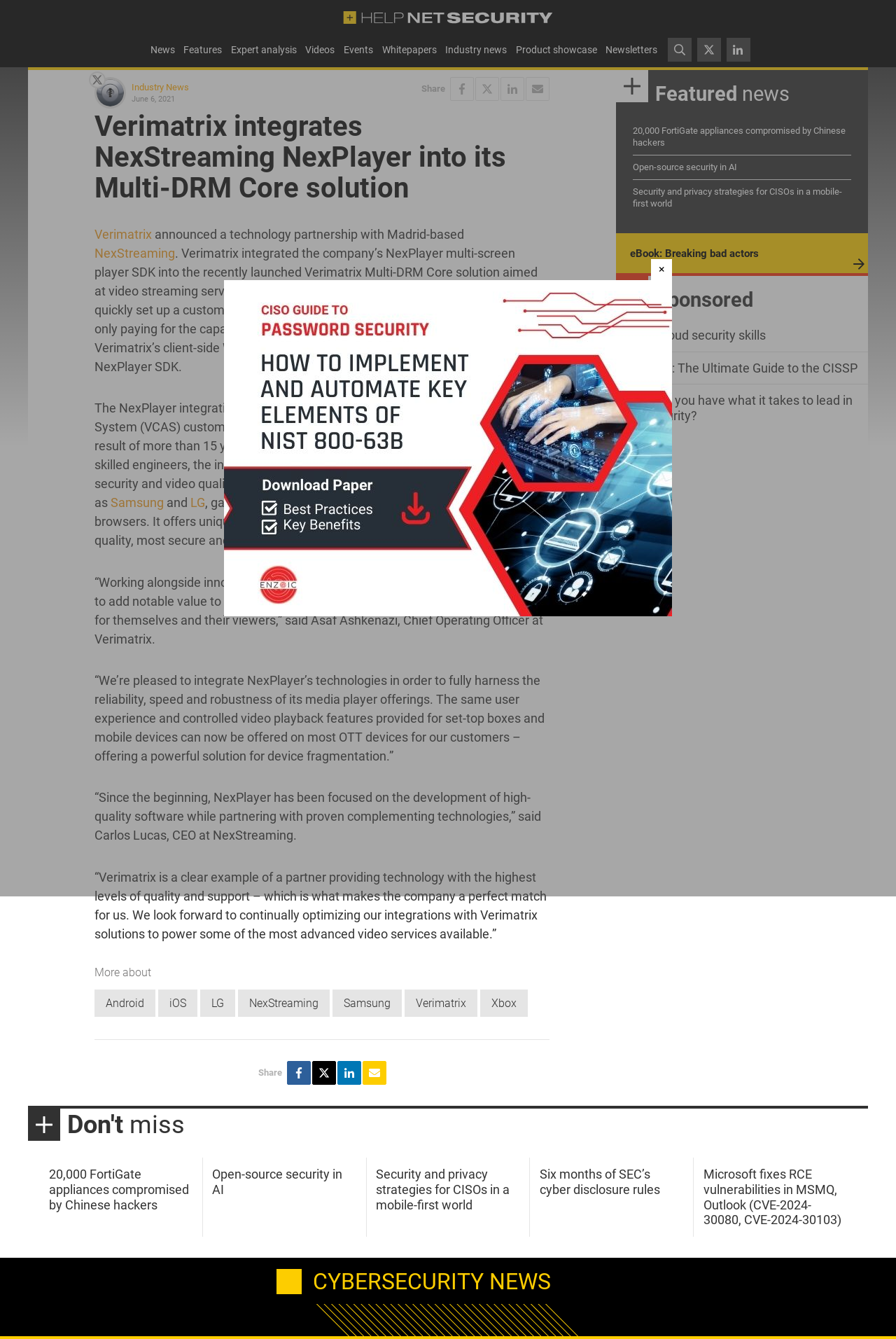Extract the bounding box coordinates for the UI element described as: "Product showcase".

[0.571, 0.03, 0.671, 0.045]